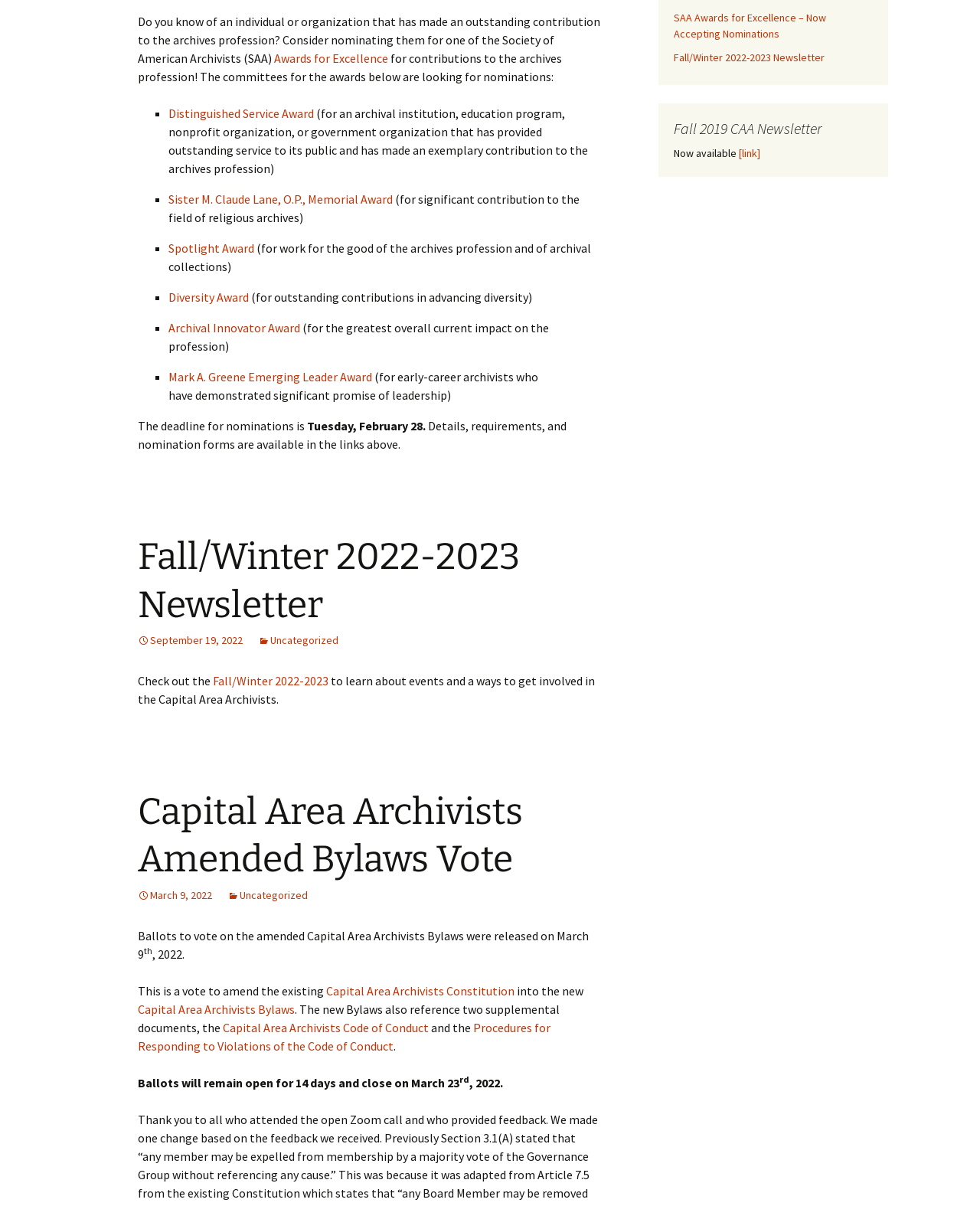Determine the bounding box for the HTML element described here: "harrison howard". The coordinates should be given as [left, top, right, bottom] with each number being a float between 0 and 1.

None